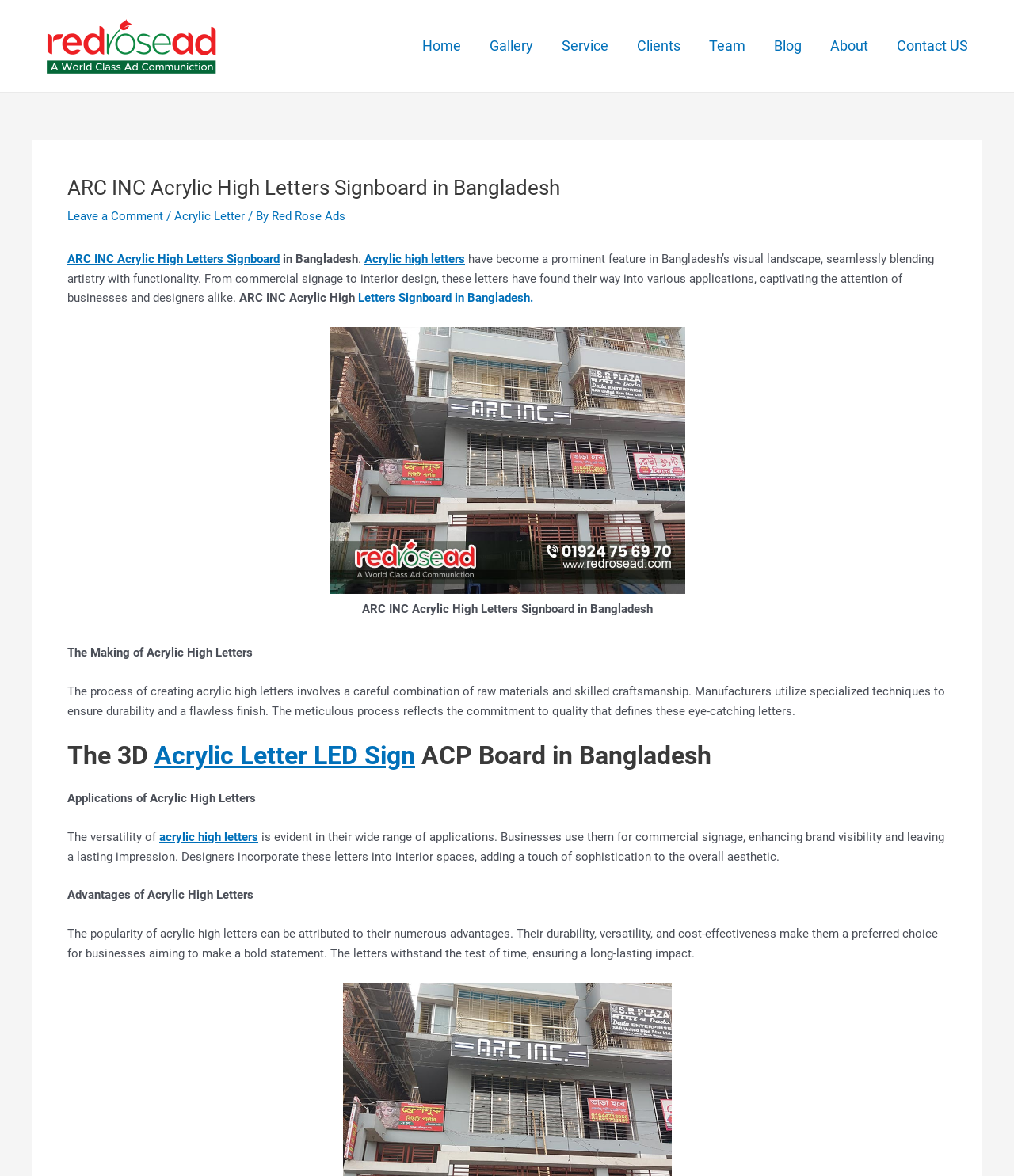Please specify the bounding box coordinates in the format (top-left x, top-left y, bottom-right x, bottom-right y), with all values as floating point numbers between 0 and 1. Identify the bounding box of the UI element described by: About

[0.805, 0.012, 0.87, 0.066]